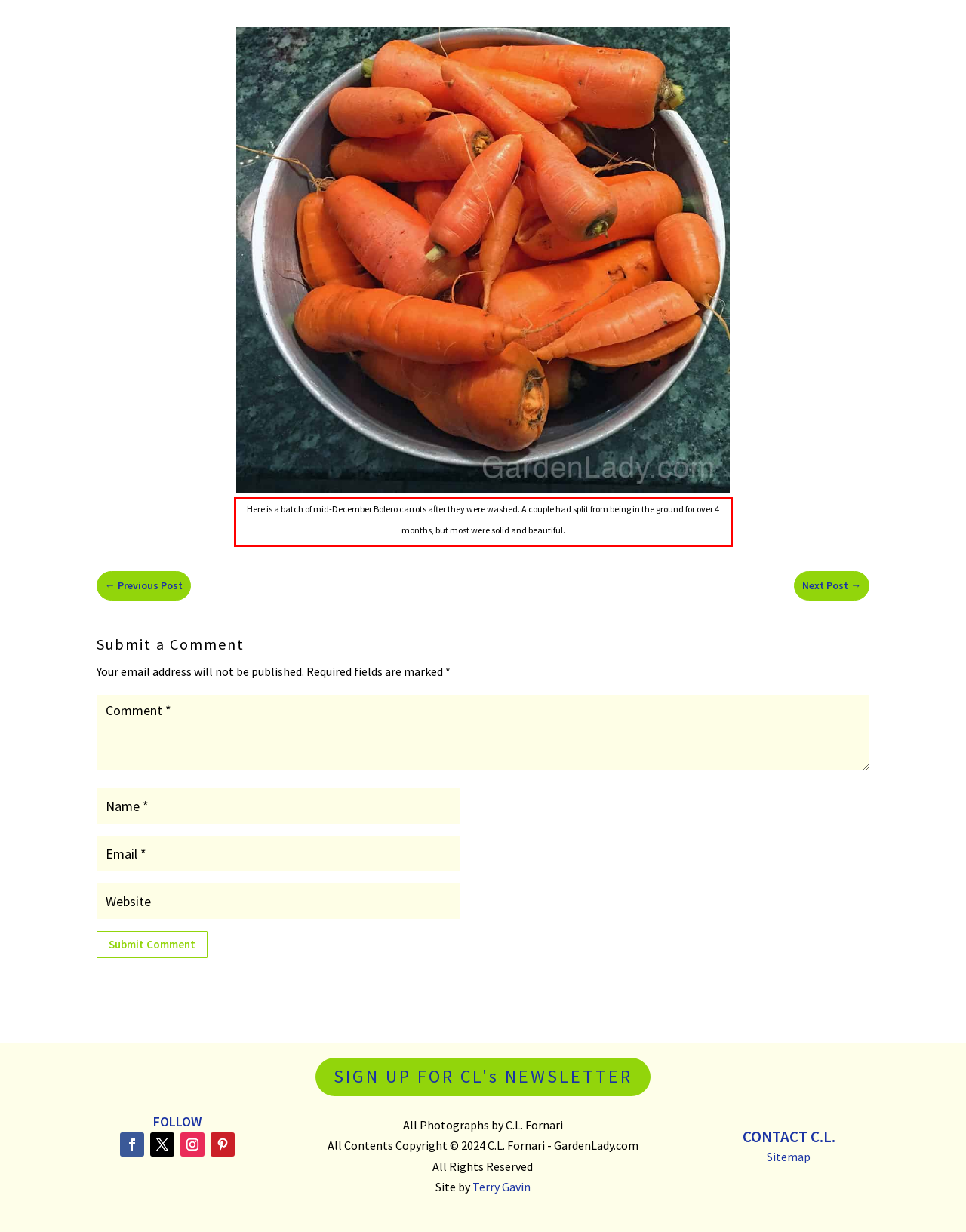Analyze the screenshot of the webpage and extract the text from the UI element that is inside the red bounding box.

Here is a batch of mid-December Bolero carrots after they were washed. A couple had split from being in the ground for over 4 months, but most were solid and beautiful.